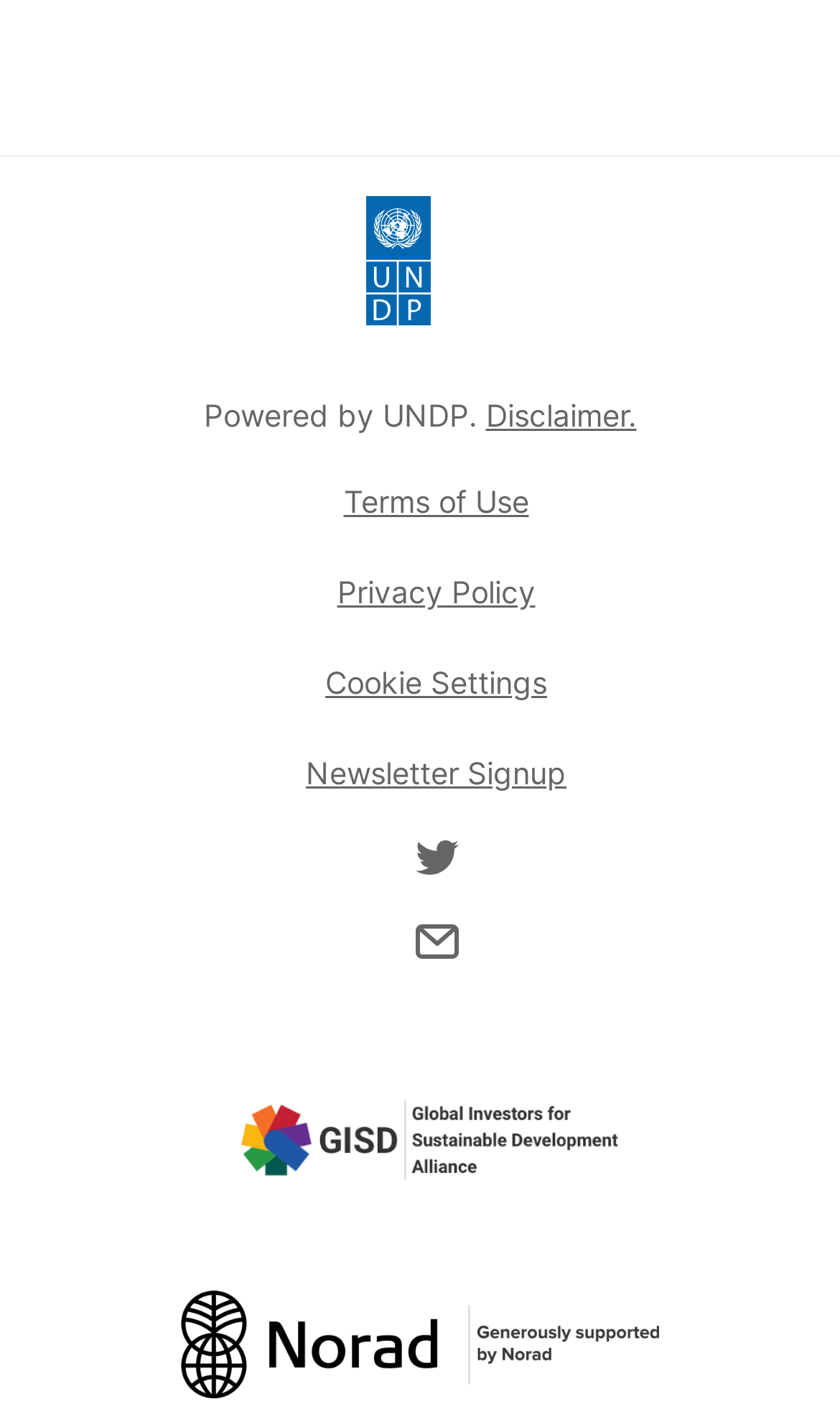Identify the bounding box coordinates for the element you need to click to achieve the following task: "Visit an external website". The coordinates must be four float values ranging from 0 to 1, formatted as [left, top, right, bottom].

[0.436, 0.138, 0.564, 0.229]